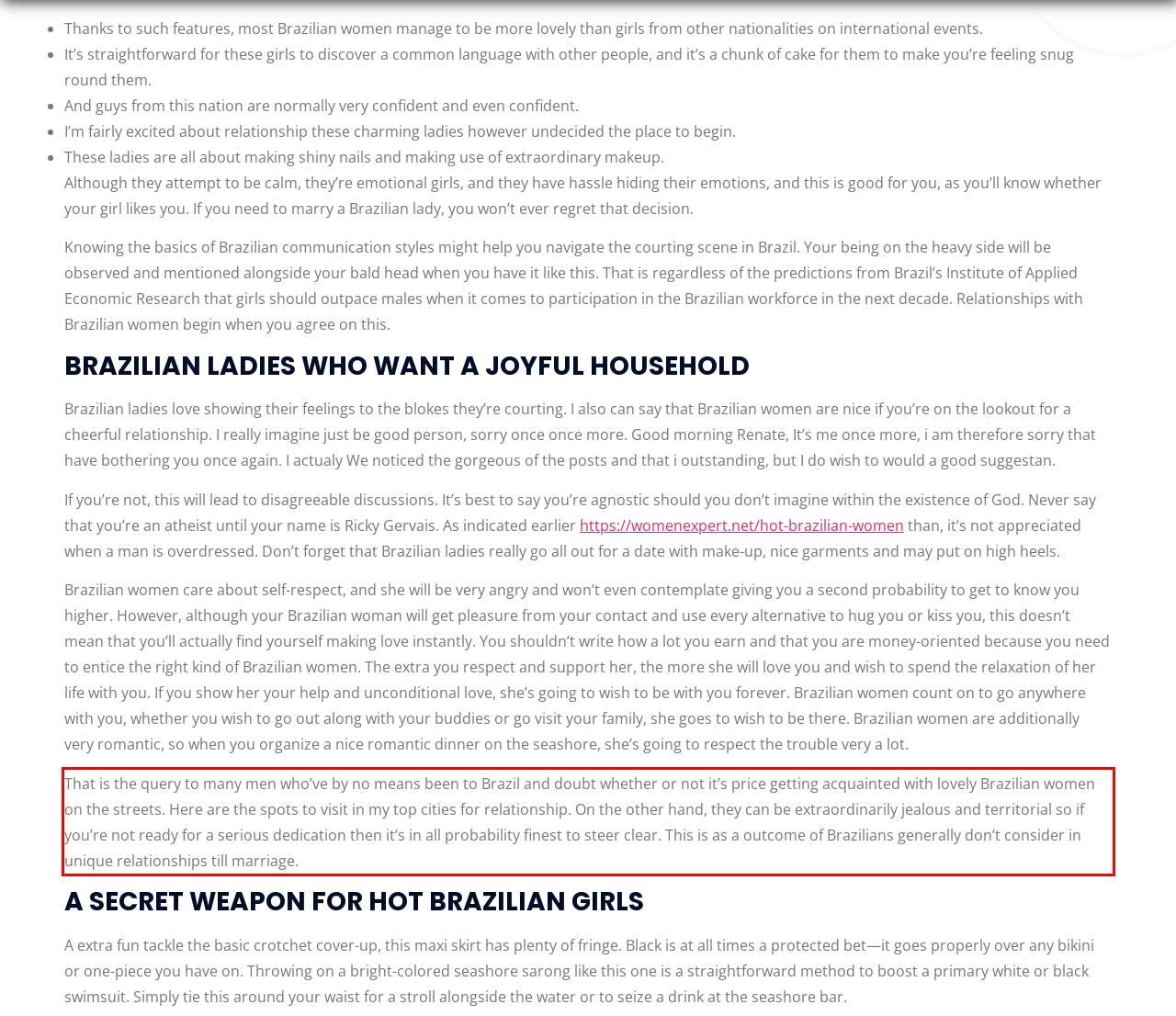Analyze the screenshot of a webpage where a red rectangle is bounding a UI element. Extract and generate the text content within this red bounding box.

That is the query to many men who’ve by no means been to Brazil and doubt whether or not it’s price getting acquainted with lovely Brazilian women on the streets. Here are the spots to visit in my top cities for relationship. On the other hand, they can be extraordinarily jealous and territorial so if you’re not ready for a serious dedication then it’s in all probability finest to steer clear. This is as a outcome of Brazilians generally don’t consider in unique relationships till marriage.